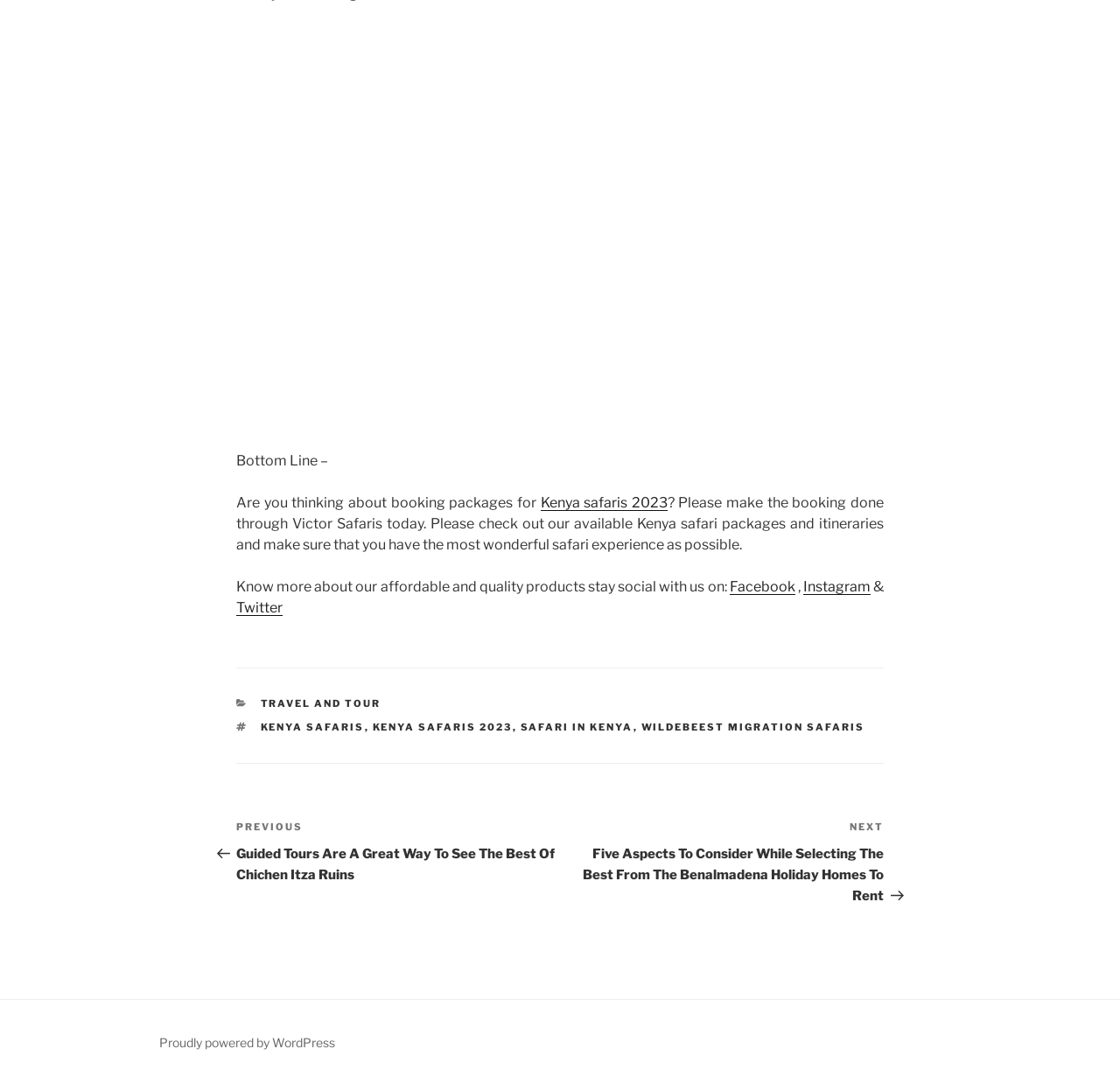Please find and report the bounding box coordinates of the element to click in order to perform the following action: "Learn more about 'WILDEBEEST MIGRATION SAFARIS'". The coordinates should be expressed as four float numbers between 0 and 1, in the format [left, top, right, bottom].

[0.572, 0.665, 0.772, 0.677]